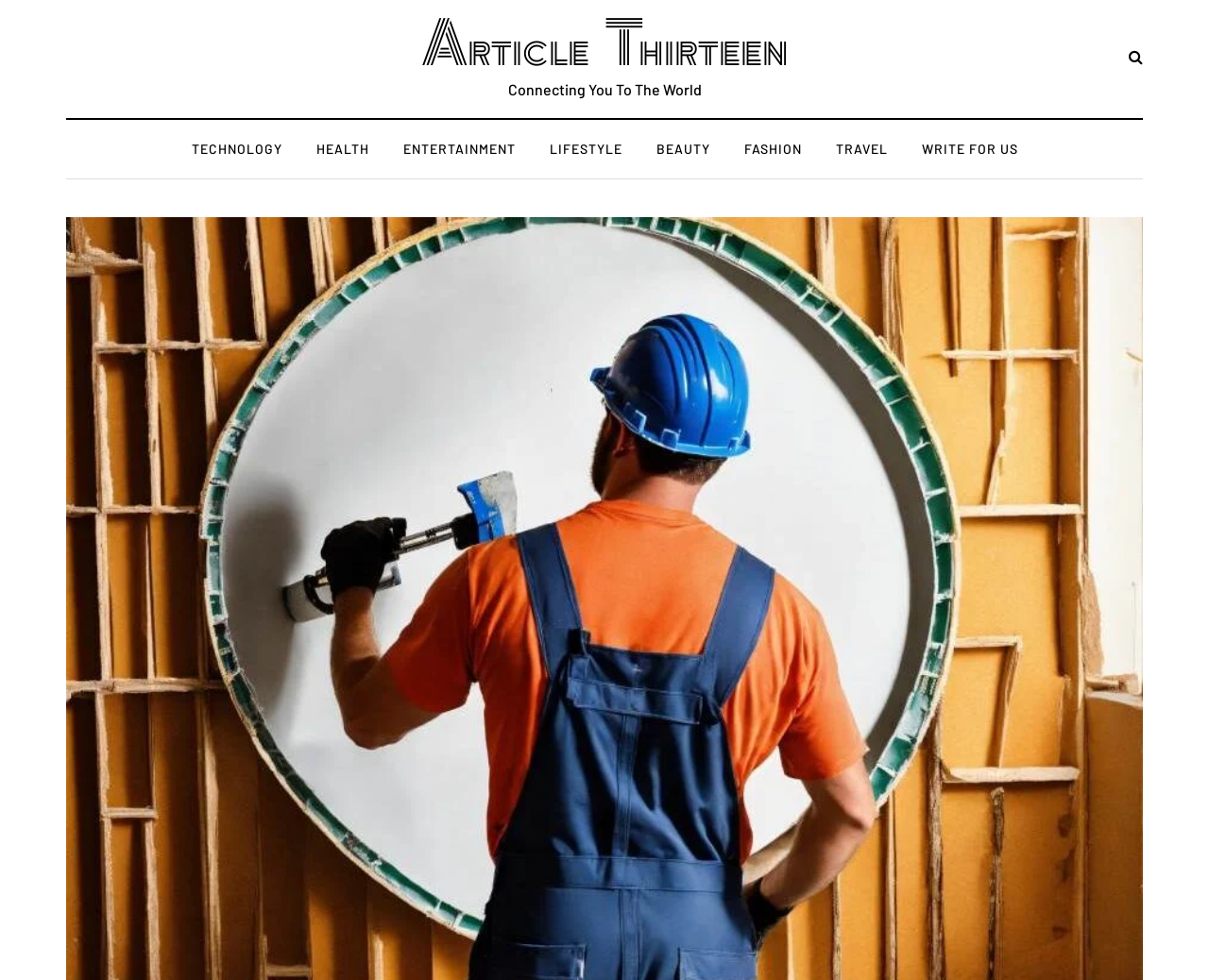Please mark the bounding box coordinates of the area that should be clicked to carry out the instruction: "read about HEALTH".

[0.247, 0.142, 0.319, 0.163]